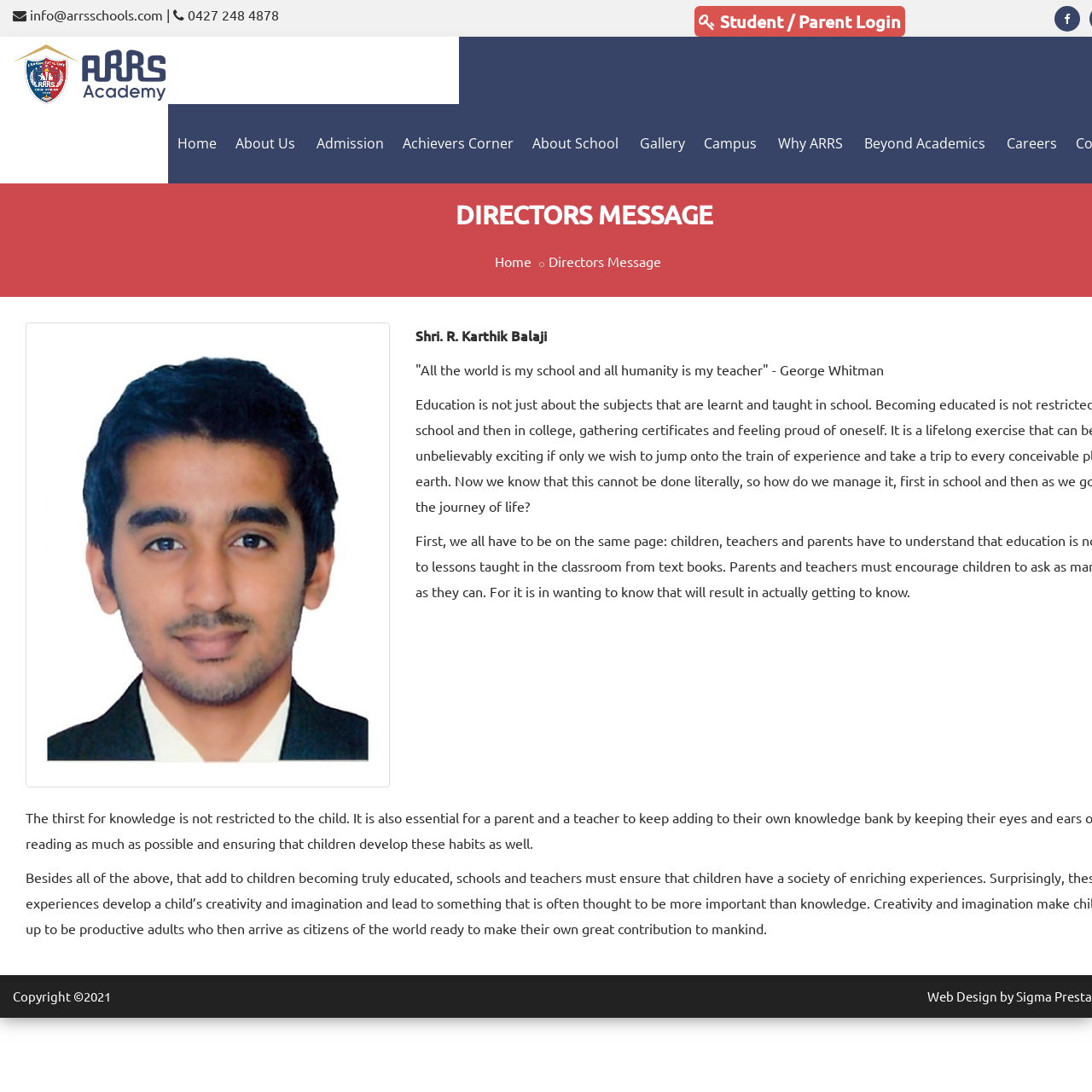Offer a comprehensive description of the webpage’s content and structure.

The webpage is titled "Directors Message" and appears to be a school's website. At the top left corner, there is a logo of "ARRS" with a link to the homepage. Below the logo, there are two lines of contact information: an email address "info@arrsschools.com" and a phone number "0427 248 4878".

To the right of the contact information, there is a heading "Student / Parent Login" with a link to the login page. Next to it, there is a social media icon. 

The main navigation menu is located below the contact information, with links to various pages such as "Home", "About Us", "Admission", "Achievers Corner", "About School", "Gallery", "Campus", "Why ARRS", "Beyond Academics", and "Careers". 

In the middle of the page, there is a large image taking up most of the width. Below the image, there is a heading "Directors Message" and a quote from George Whitman. The director's name, "Shri. R. Karthik Balaji", is also displayed.

At the bottom of the page, there is a copyright notice "Copyright ©2021" and a credit for the web design.